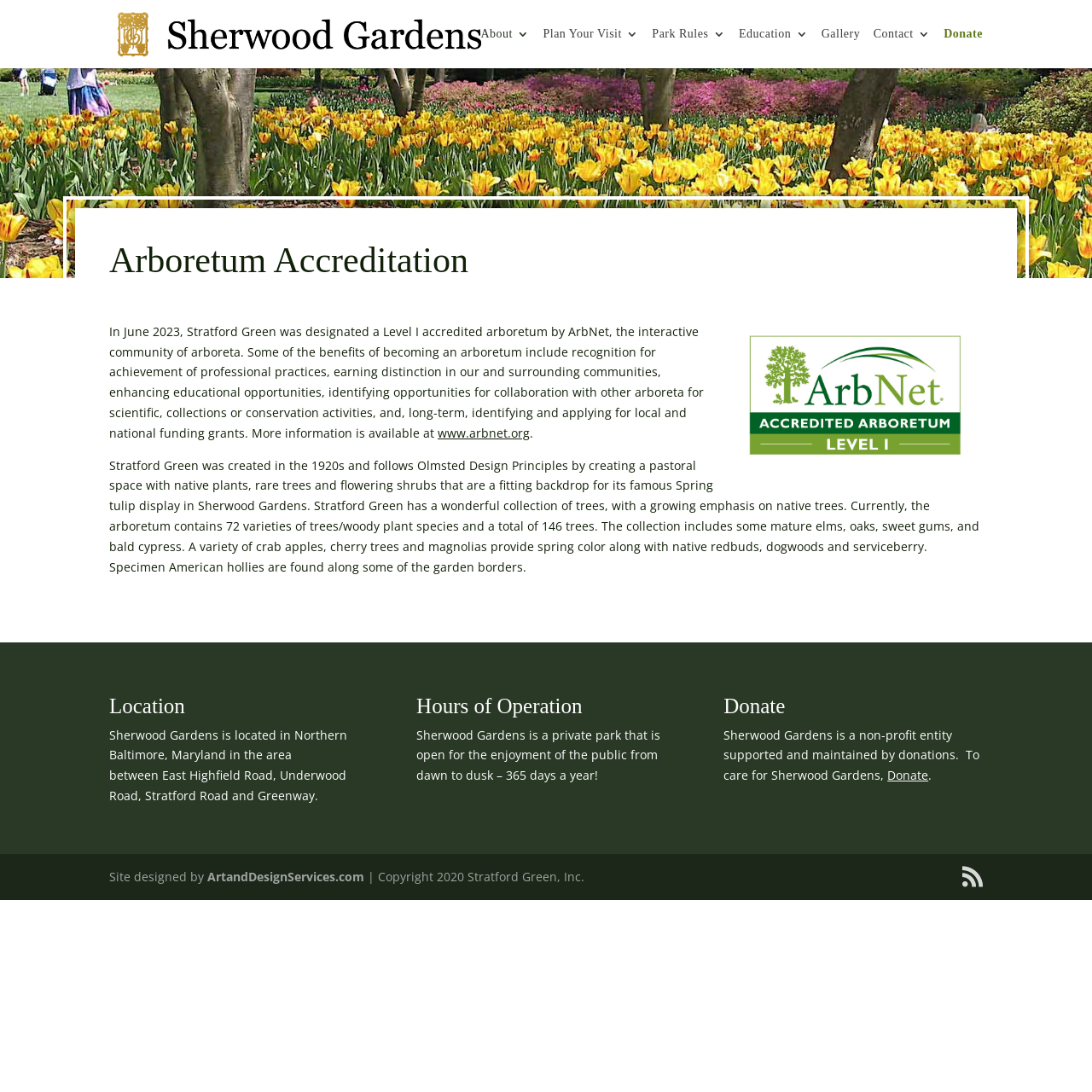Please provide the bounding box coordinates in the format (top-left x, top-left y, bottom-right x, bottom-right y). Remember, all values are floating point numbers between 0 and 1. What is the bounding box coordinate of the region described as: alt="Sherwood Gardens"

[0.103, 0.024, 0.444, 0.036]